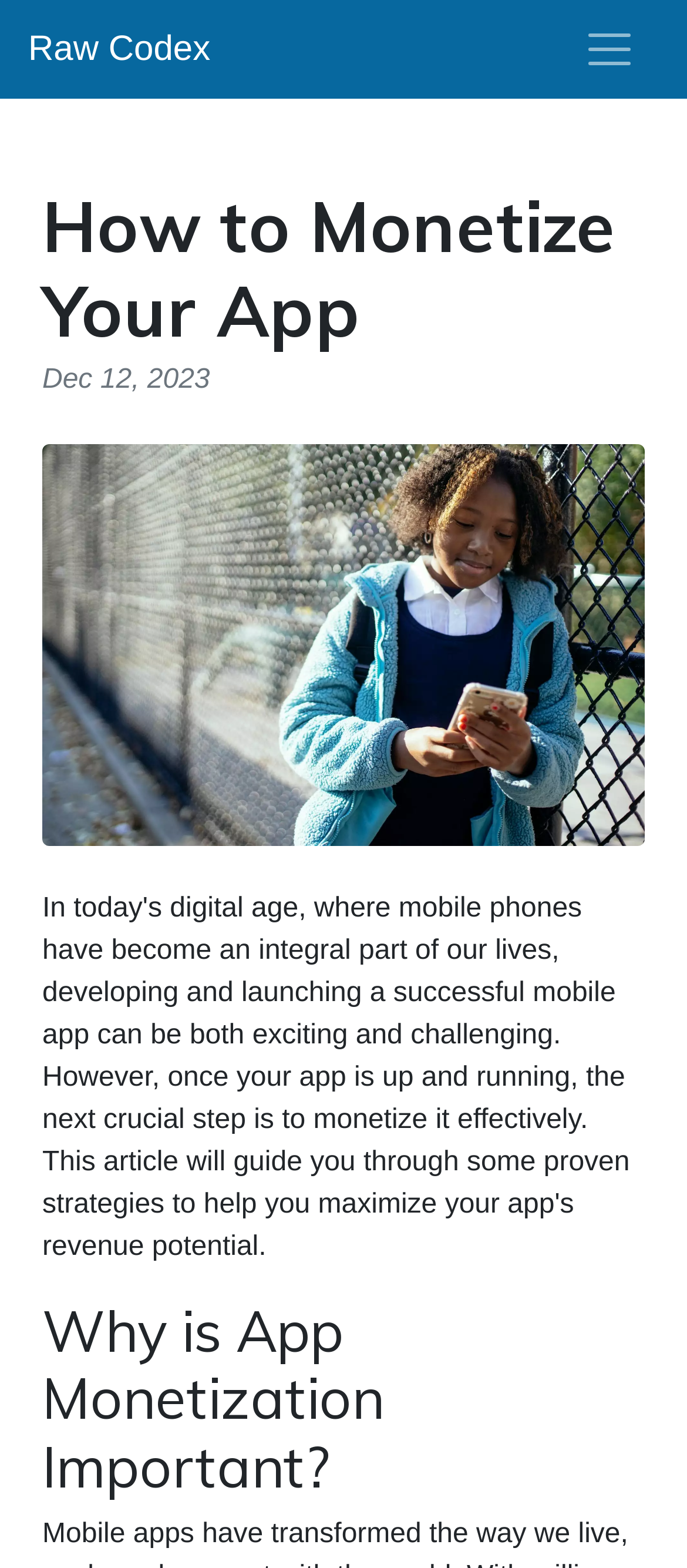Provide the bounding box coordinates for the UI element described in this sentence: "Raw Codex". The coordinates should be four float values between 0 and 1, i.e., [left, top, right, bottom].

[0.041, 0.009, 0.306, 0.054]